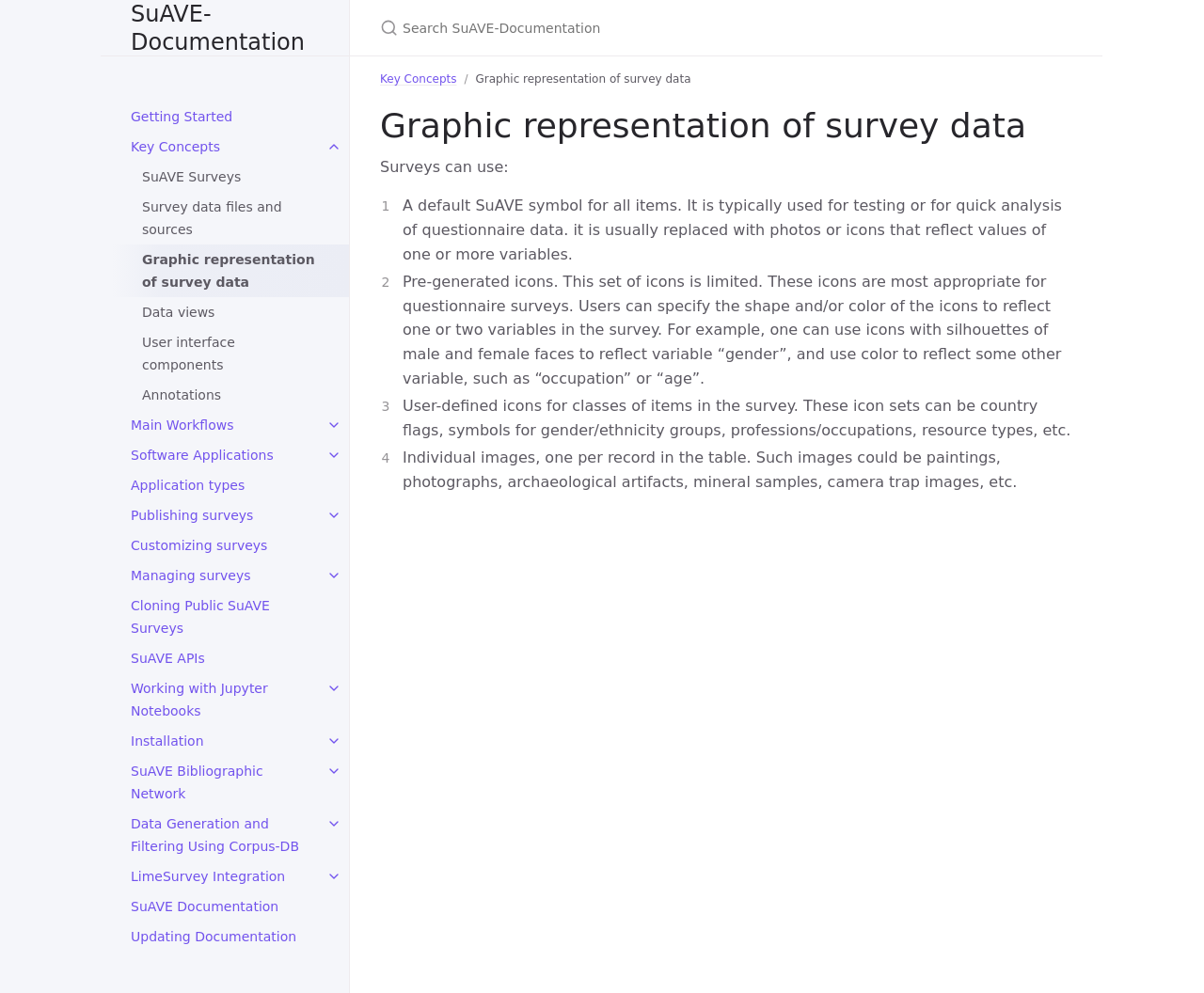How many categories are listed under Main Workflows?
Using the image as a reference, give an elaborate response to the question.

The webpage does not provide a specific number of categories under Main Workflows. It only mentions that Main Workflows is a category that can be toggled to show or hide its contents.